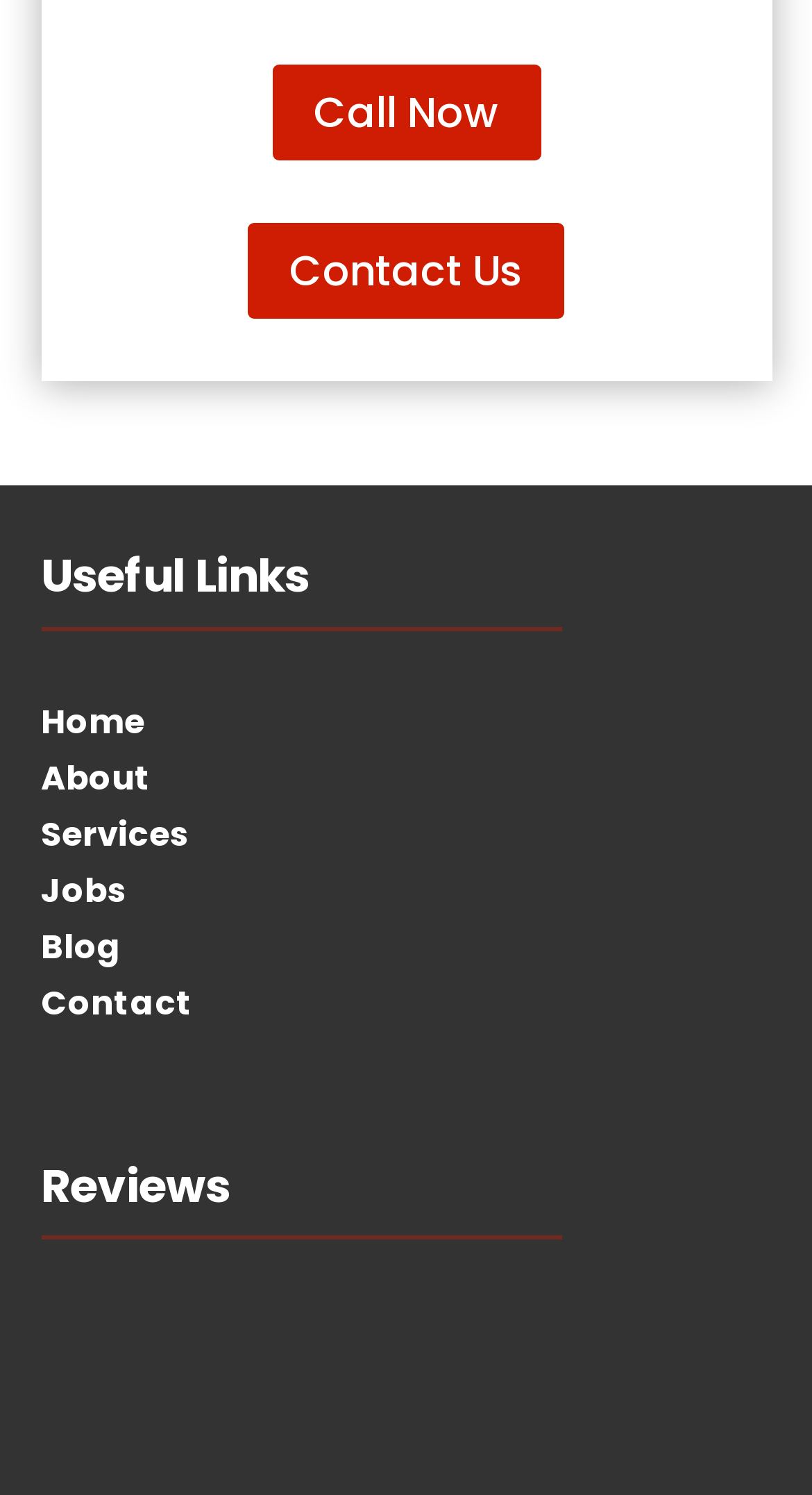Please mark the bounding box coordinates of the area that should be clicked to carry out the instruction: "Click Call Now".

[0.335, 0.044, 0.665, 0.108]